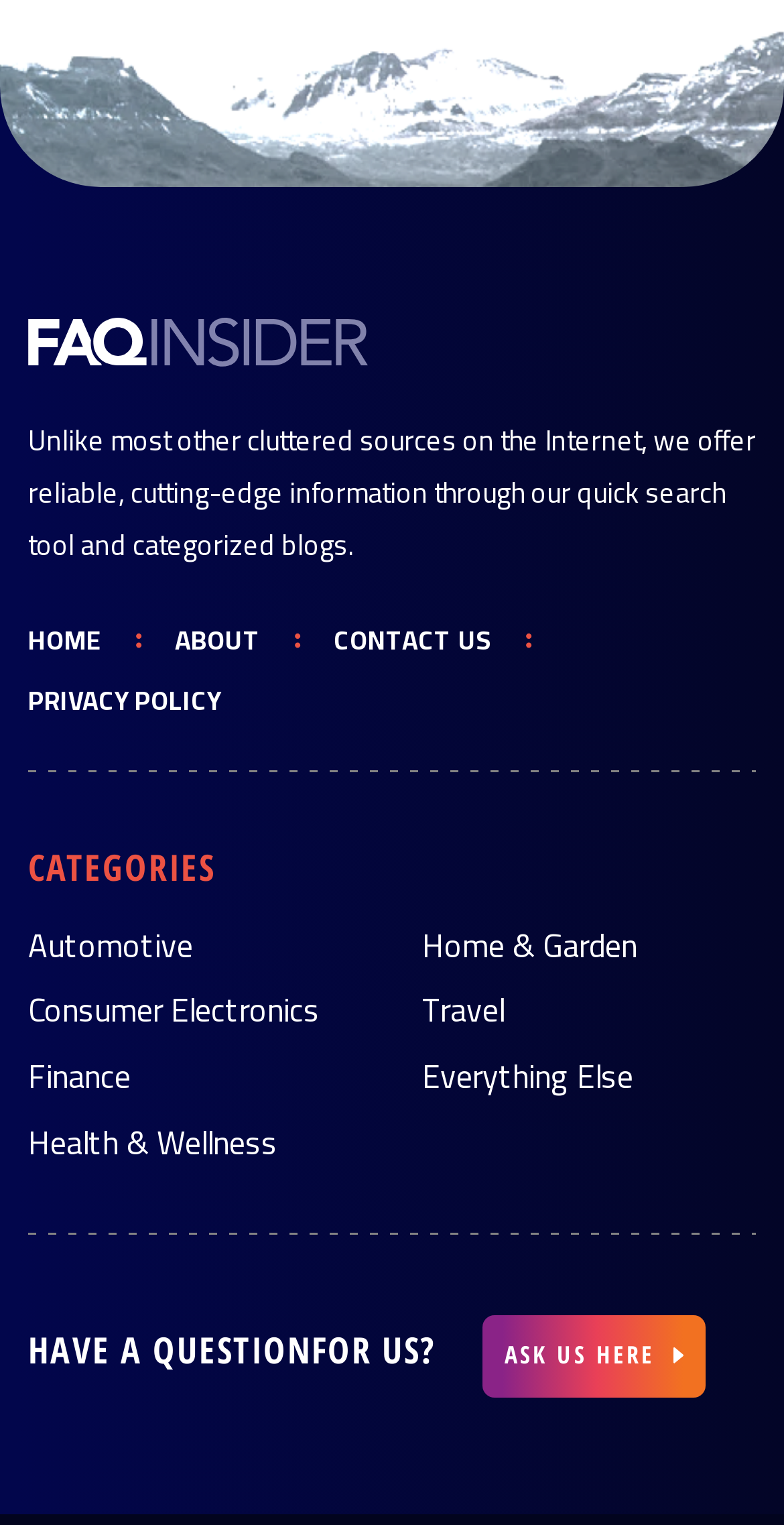What is the purpose of this website?
Based on the image, answer the question in a detailed manner.

The website's purpose can be inferred from the StaticText element 'Unlike most other cluttered sources on the Internet, we offer reliable, cutting-edge information through our quick search tool and categorized blogs.' This text suggests that the website aims to provide reliable and cutting-edge information to its users.